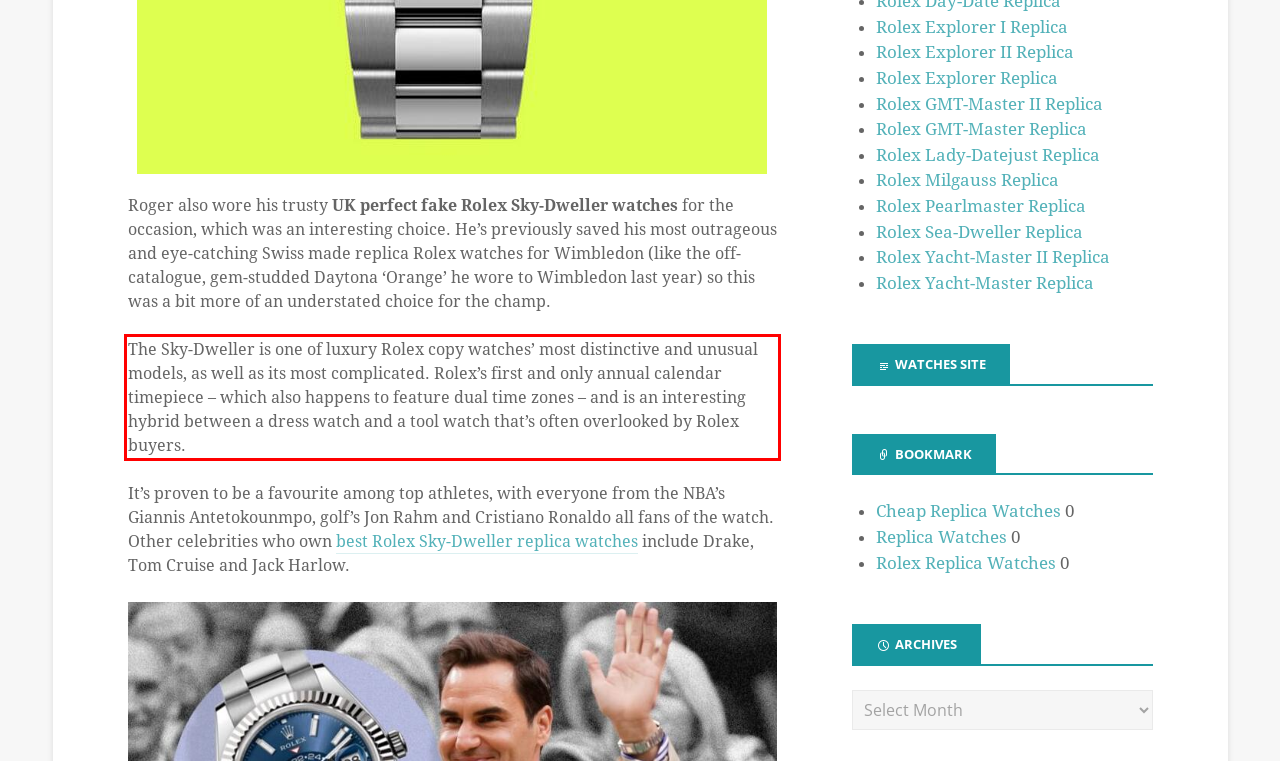Look at the provided screenshot of the webpage and perform OCR on the text within the red bounding box.

The Sky-Dweller is one of luxury Rolex copy watches’ most distinctive and unusual models, as well as its most complicated. Rolex’s first and only annual calendar timepiece – which also happens to feature dual time zones – and is an interesting hybrid between a dress watch and a tool watch that’s often overlooked by Rolex buyers.